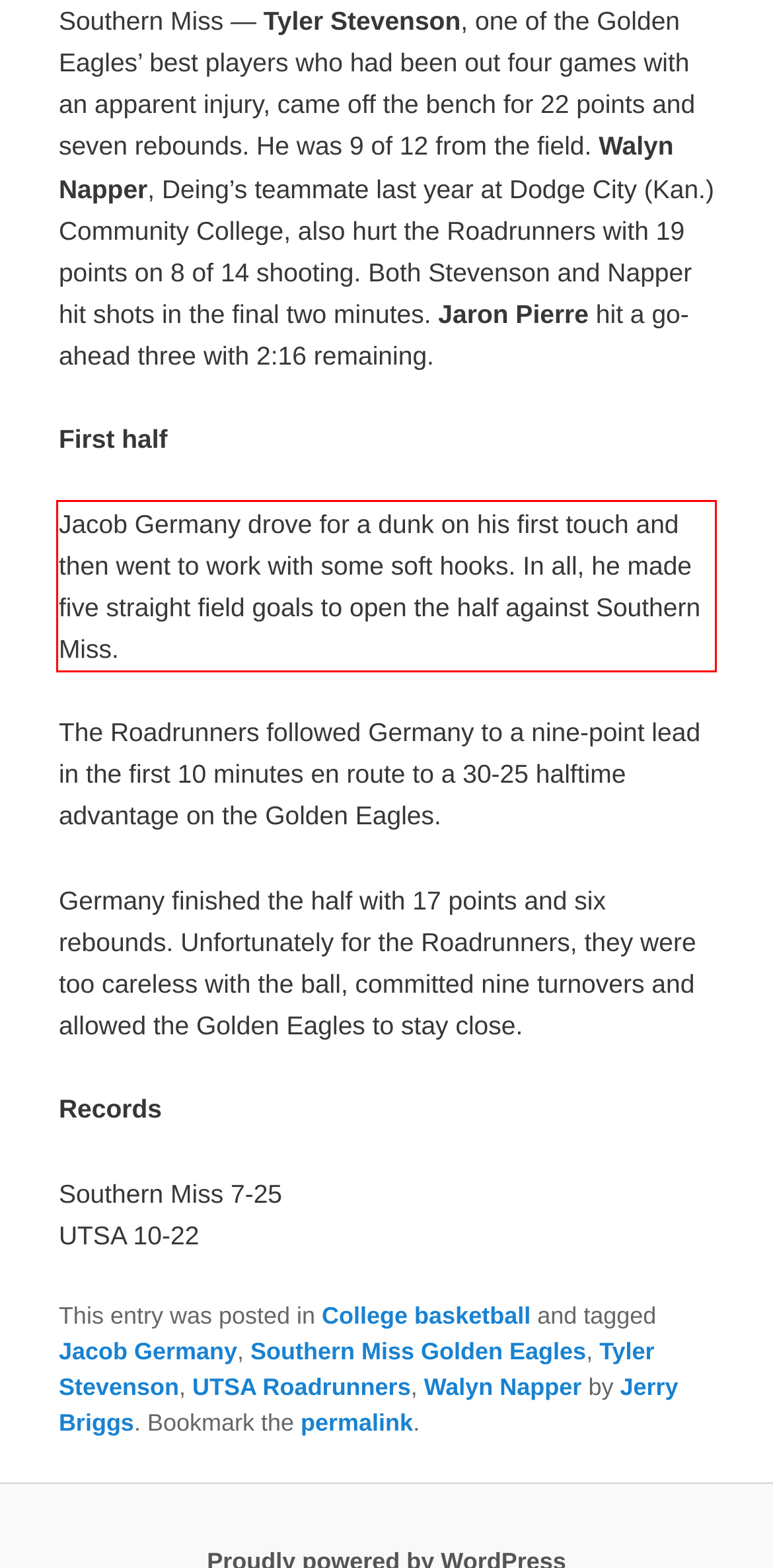Inspect the webpage screenshot that has a red bounding box and use OCR technology to read and display the text inside the red bounding box.

Jacob Germany drove for a dunk on his first touch and then went to work with some soft hooks. In all, he made five straight field goals to open the half against Southern Miss.